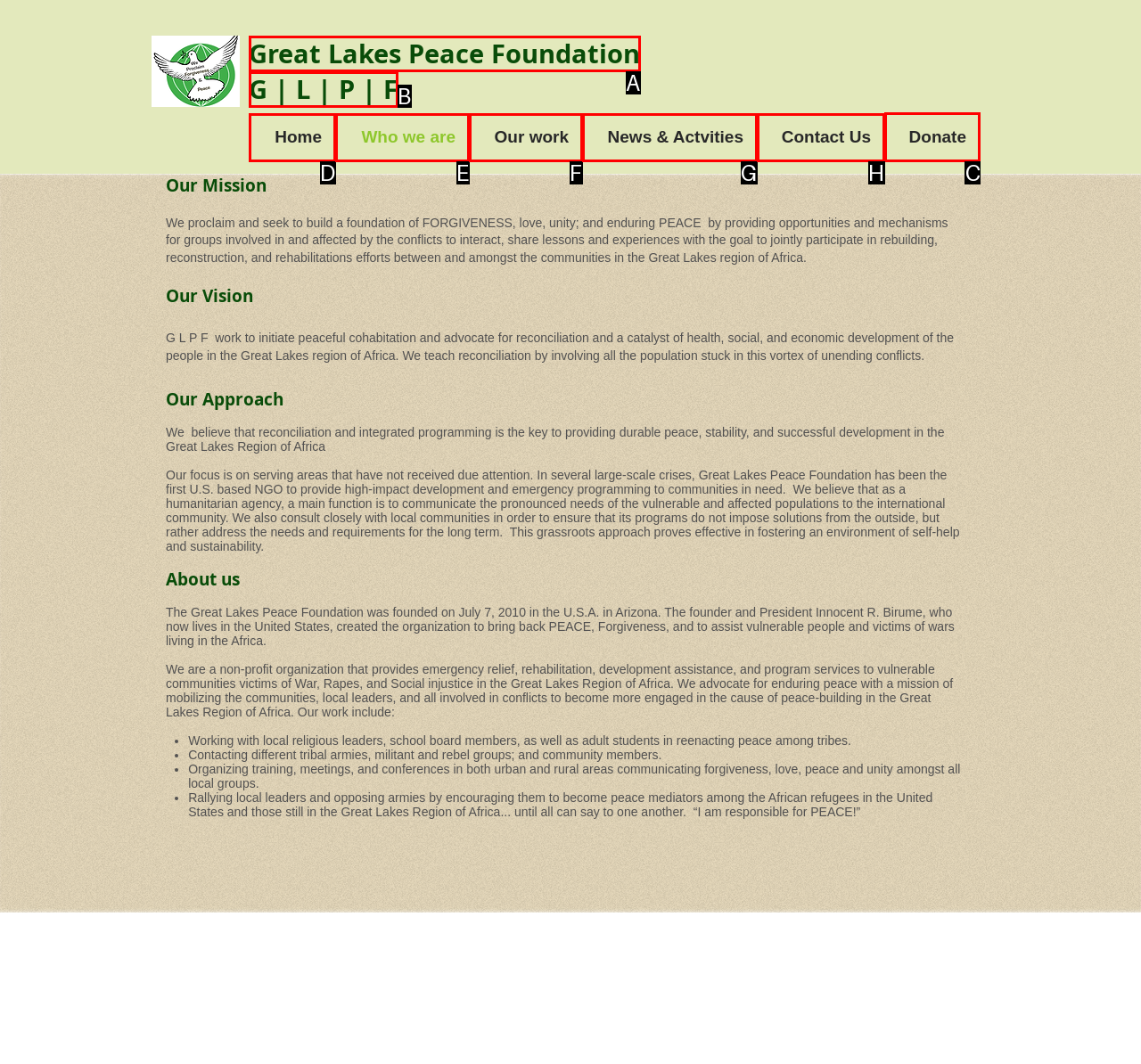Point out the specific HTML element to click to complete this task: Click the 'Donate' link Reply with the letter of the chosen option.

C